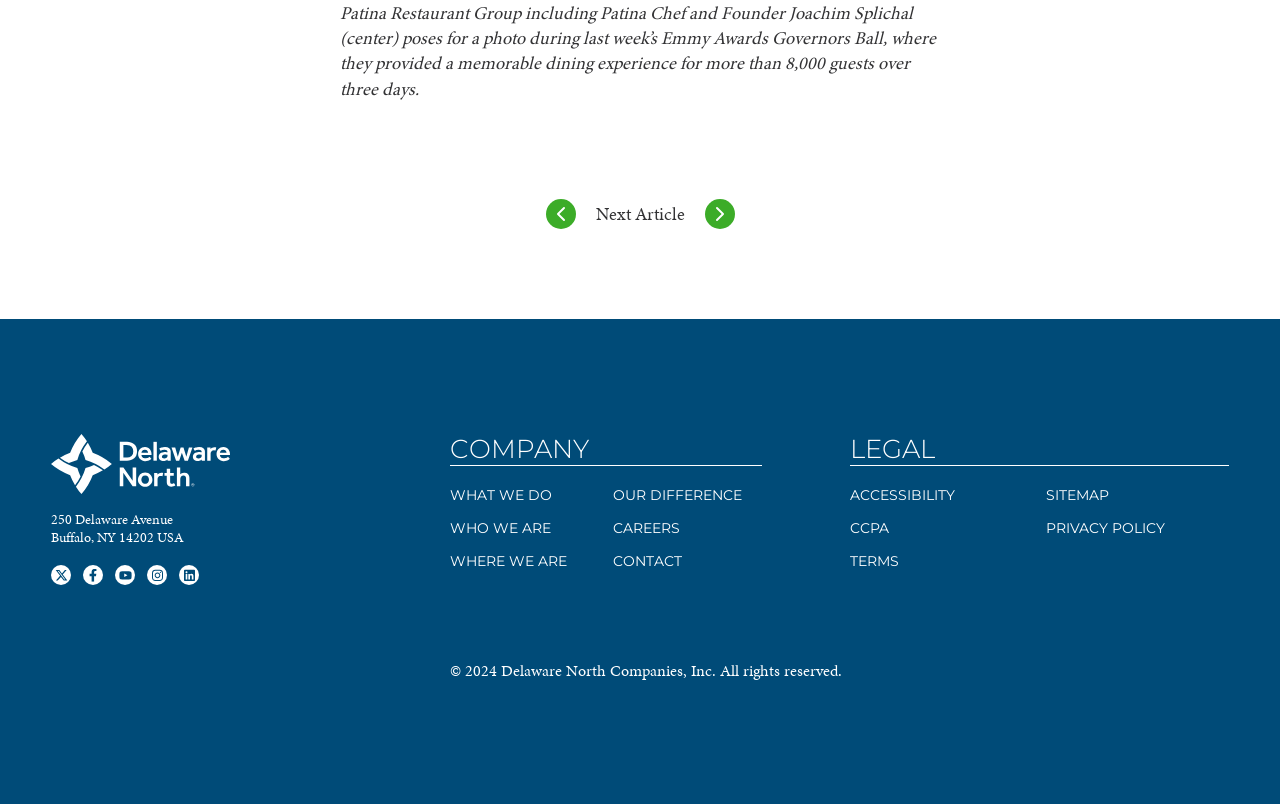Using the details from the image, please elaborate on the following question: What is the purpose of the 'Next Article' link?

I inferred the purpose of the 'Next Article' link from its context and position on the page. It is likely used to navigate to the next article or post, similar to the 'Previous entry >' link.